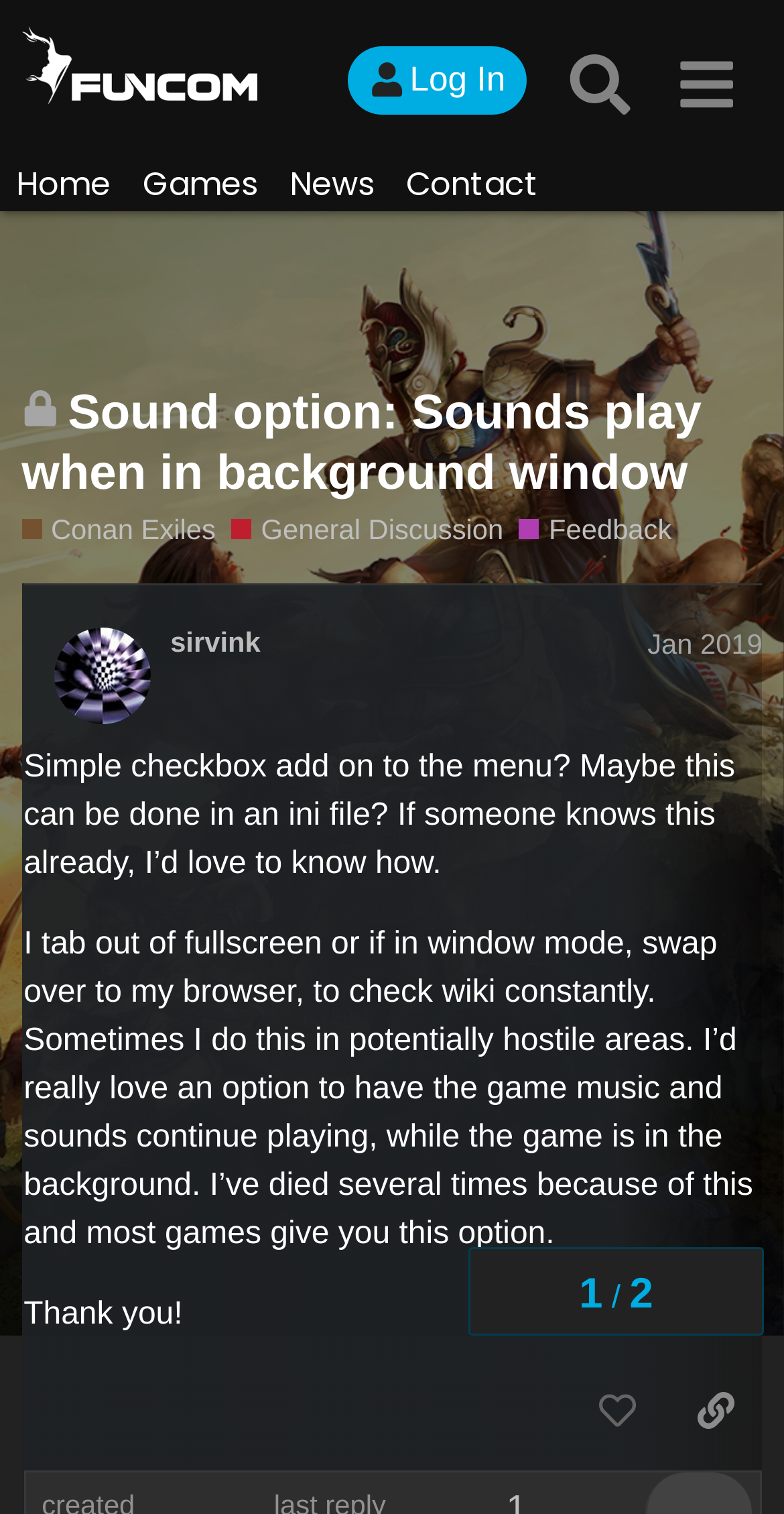Determine the coordinates of the bounding box that should be clicked to complete the instruction: "View the 'Conan Exiles' game page". The coordinates should be represented by four float numbers between 0 and 1: [left, top, right, bottom].

[0.027, 0.338, 0.275, 0.364]